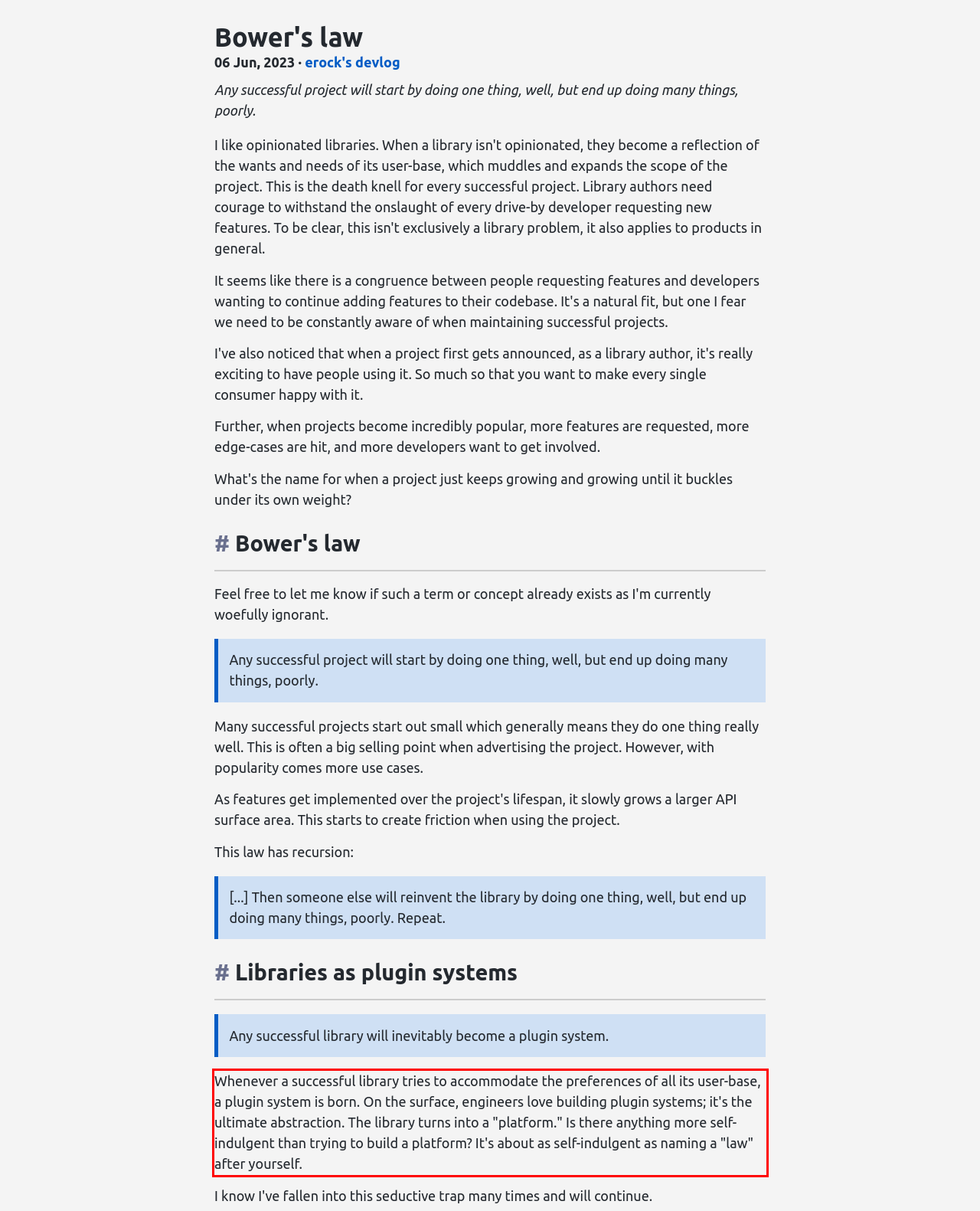You have a screenshot of a webpage with a red bounding box. Identify and extract the text content located inside the red bounding box.

Whenever a successful library tries to accommodate the preferences of all its user-base, a plugin system is born. On the surface, engineers love building plugin systems; it's the ultimate abstraction. The library turns into a "platform." Is there anything more self-indulgent than trying to build a platform? It's about as self-indulgent as naming a "law" after yourself.